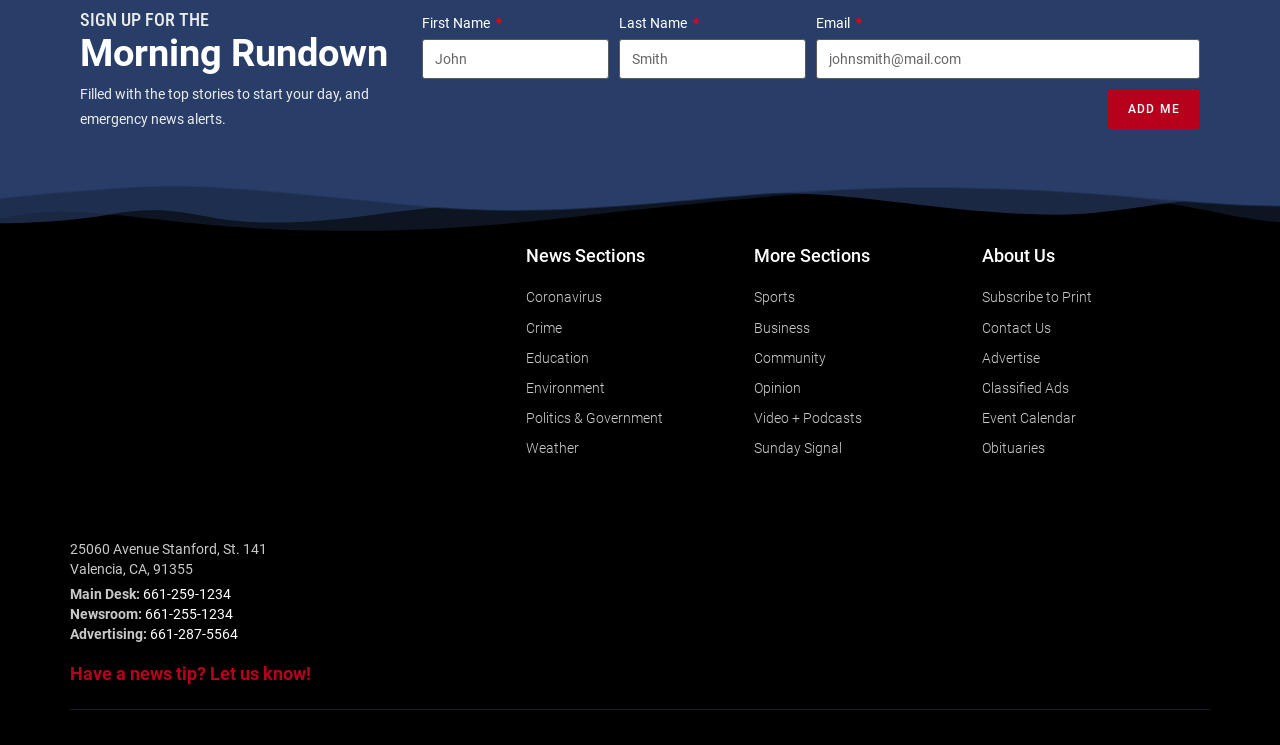Please identify the bounding box coordinates of where to click in order to follow the instruction: "Go to 'Where to go'".

None